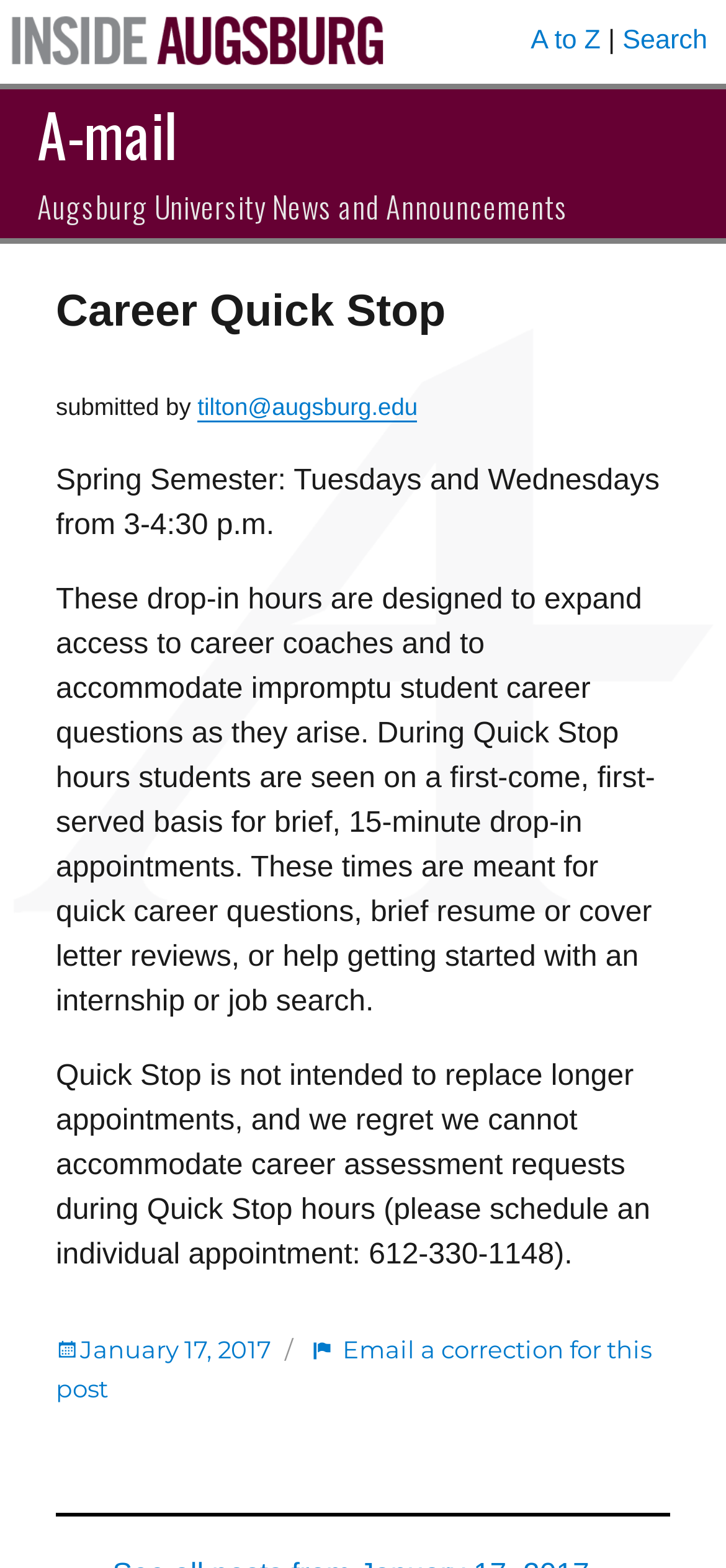What is the purpose of Quick Stop hours?
Please provide a single word or phrase as the answer based on the screenshot.

Career questions